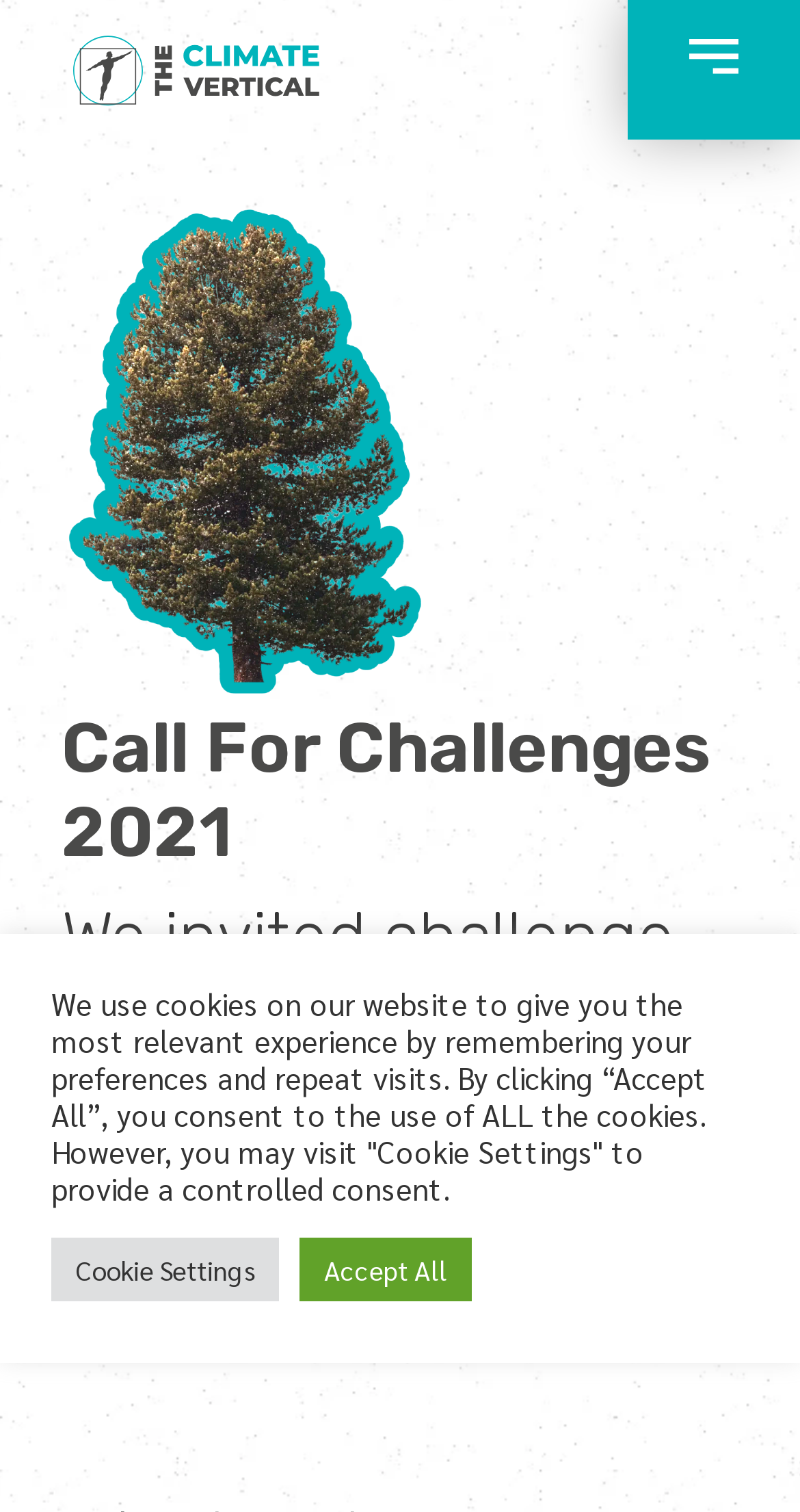Return the bounding box coordinates of the UI element that corresponds to this description: "Accept All". The coordinates must be given as four float numbers in the range of 0 and 1, [left, top, right, bottom].

[0.374, 0.819, 0.59, 0.861]